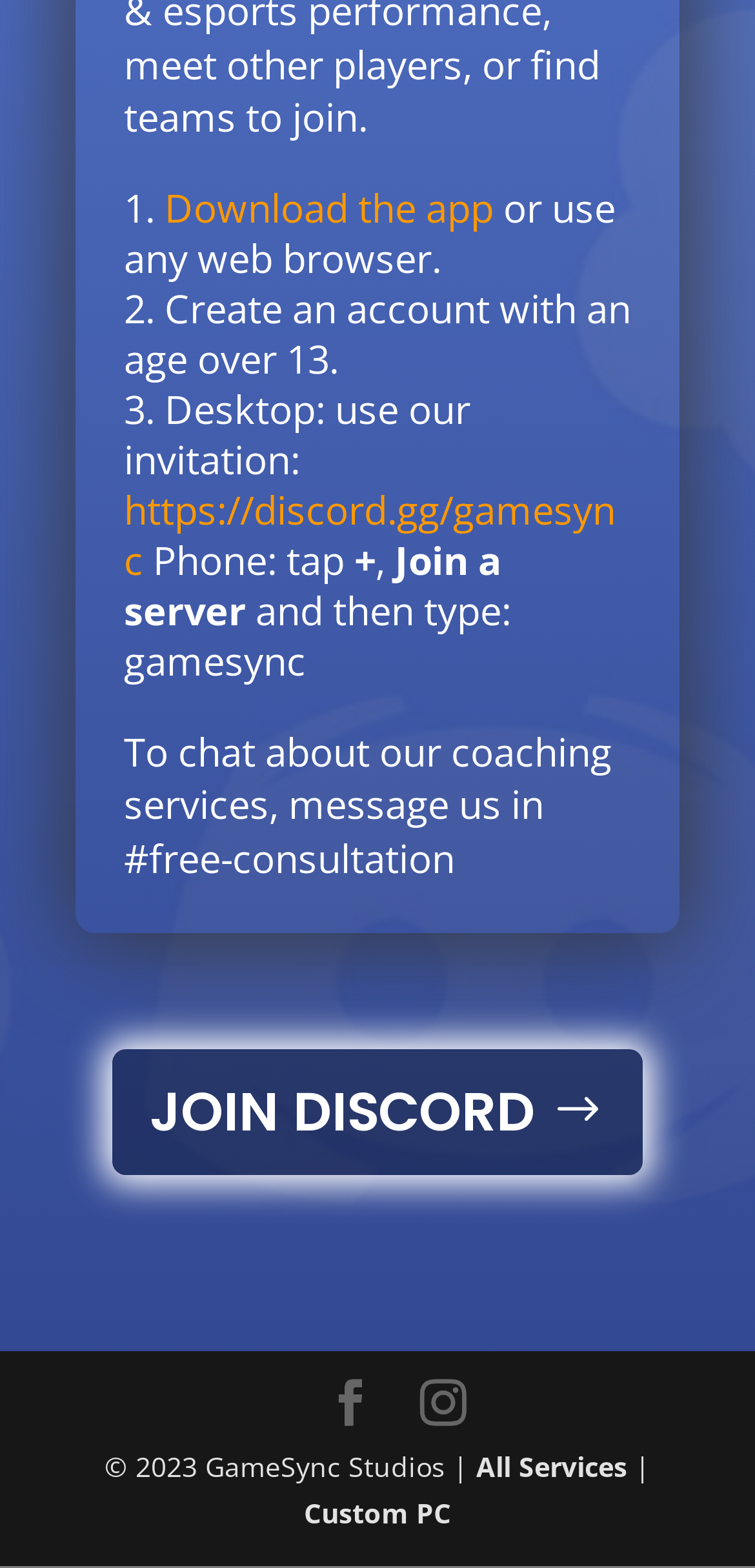From the webpage screenshot, identify the region described by RaLynnda March. Provide the bounding box coordinates as (top-left x, top-left y, bottom-right x, bottom-right y), with each value being a floating point number between 0 and 1.

None